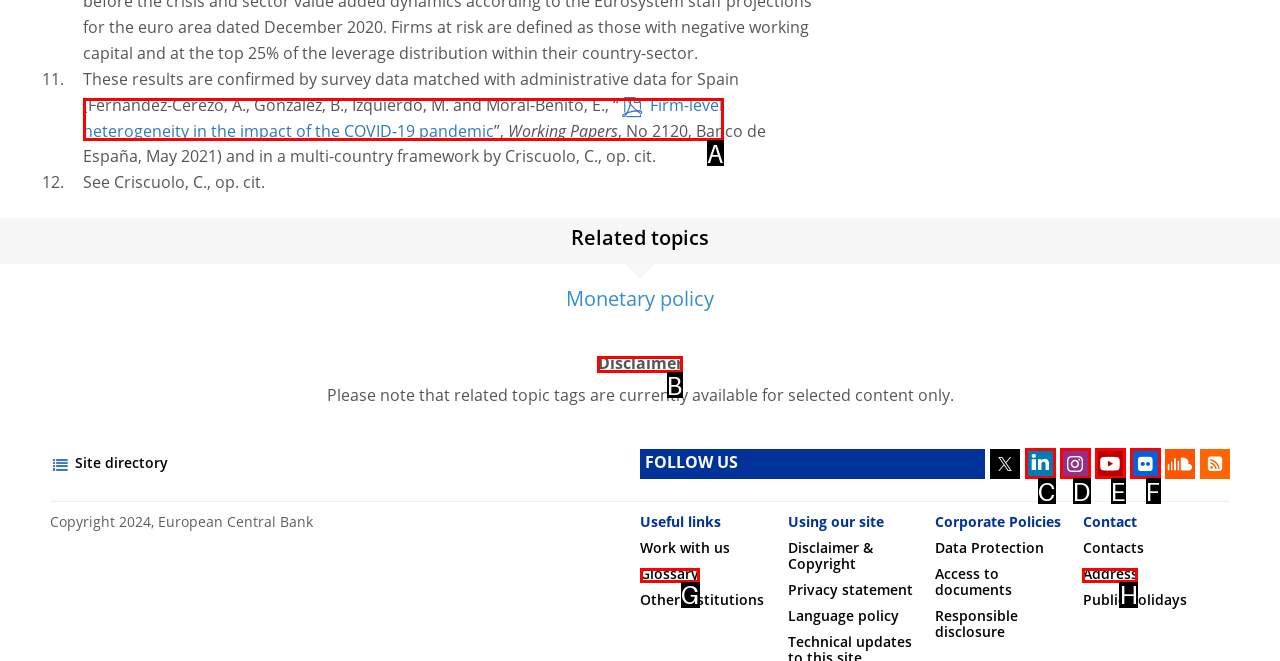Which HTML element should be clicked to fulfill the following task: Read the disclaimer?
Reply with the letter of the appropriate option from the choices given.

B